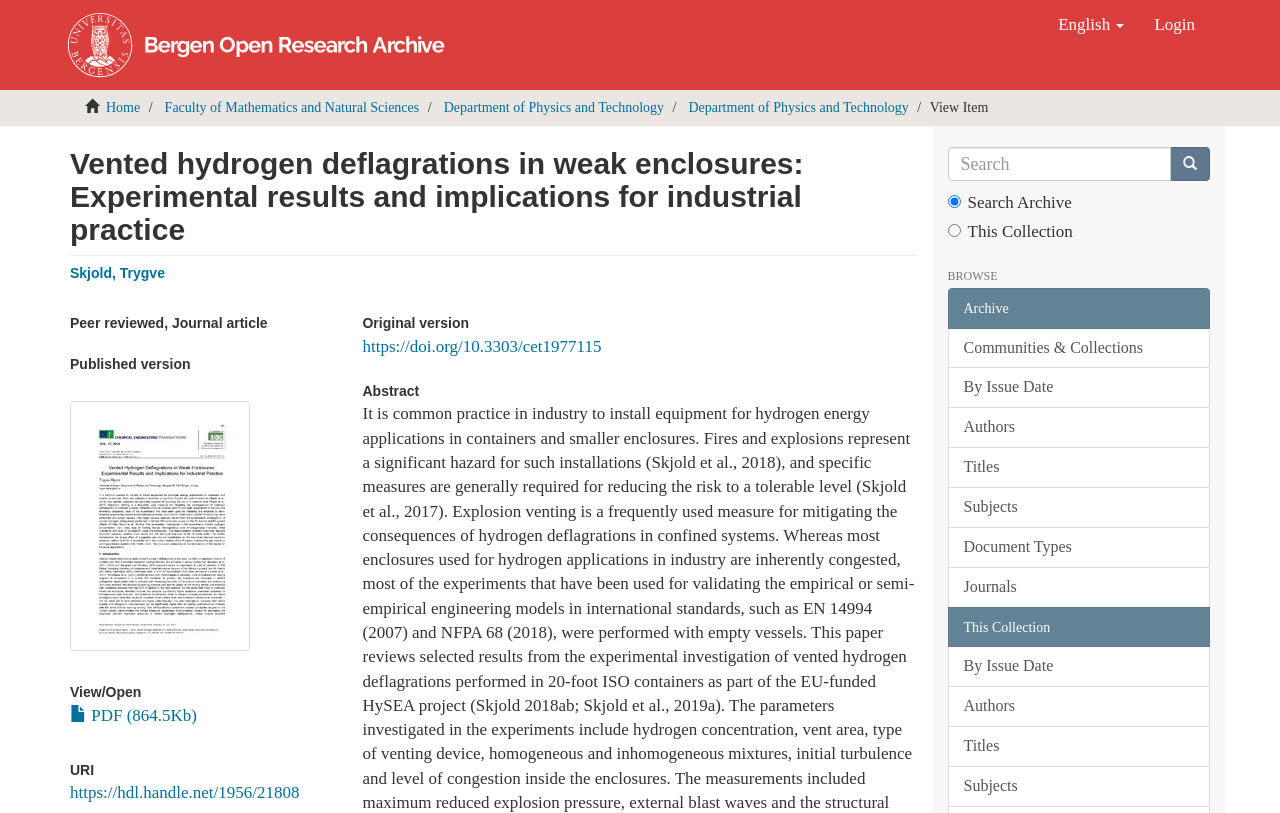What is the purpose of the search box?
Based on the screenshot, provide a one-word or short-phrase response.

Search Archive